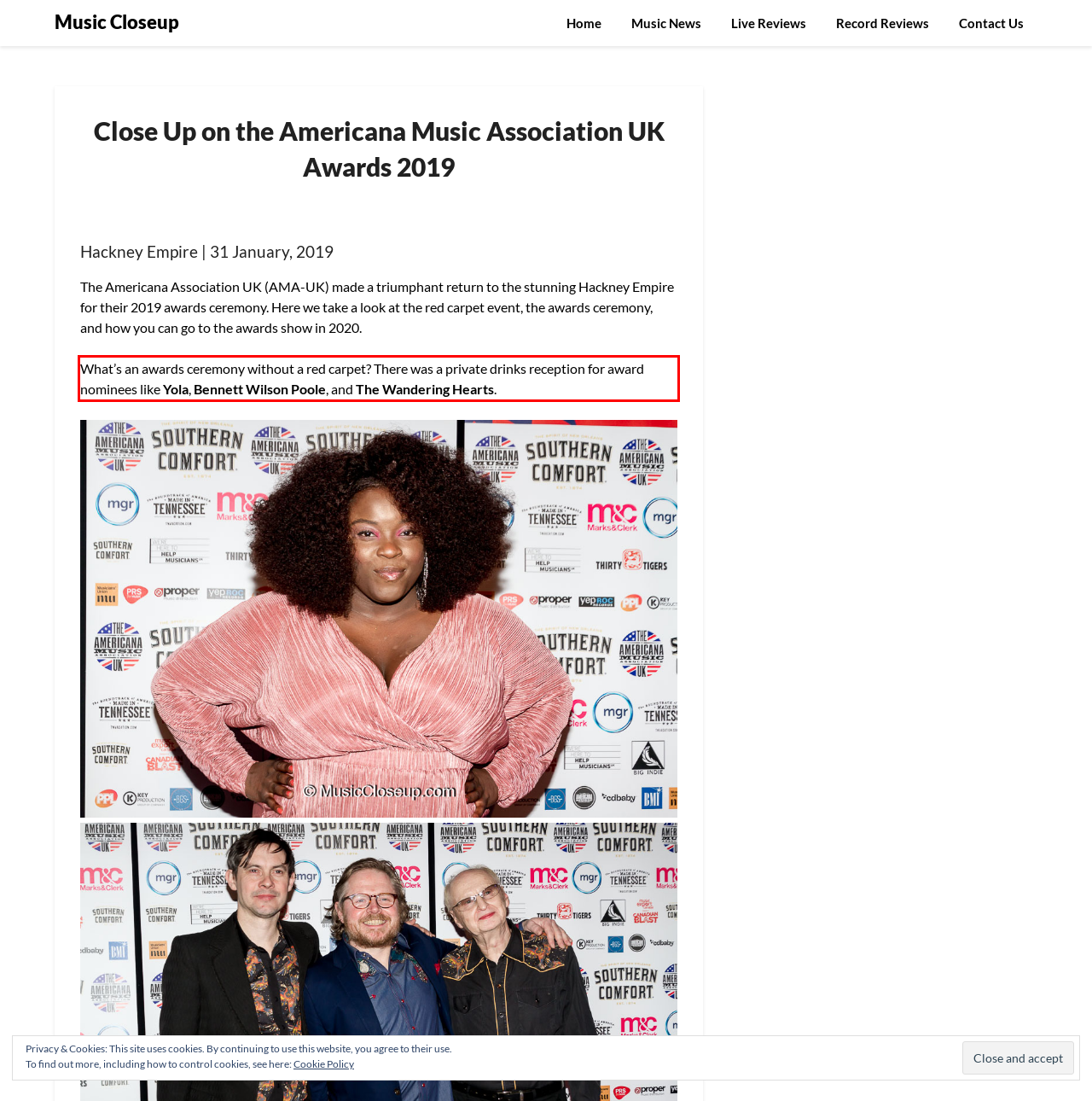Given a screenshot of a webpage, identify the red bounding box and perform OCR to recognize the text within that box.

What’s an awards ceremony without a red carpet? There was a private drinks reception for award nominees like Yola, Bennett Wilson Poole, and The Wandering Hearts.